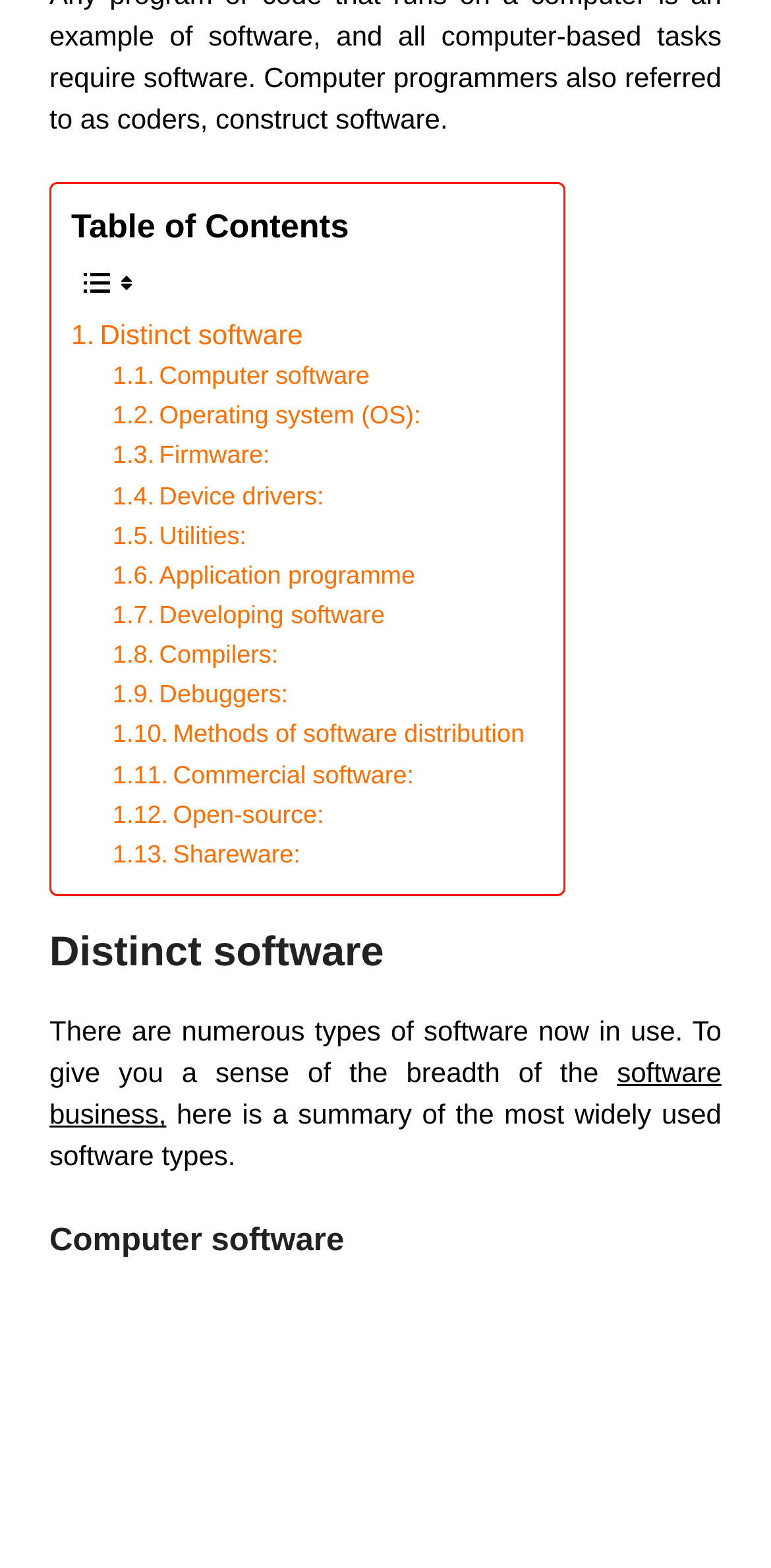Please provide the bounding box coordinates for the element that needs to be clicked to perform the instruction: "Click on 'Distinct software'". The coordinates must consist of four float numbers between 0 and 1, formatted as [left, top, right, bottom].

[0.092, 0.199, 0.393, 0.227]